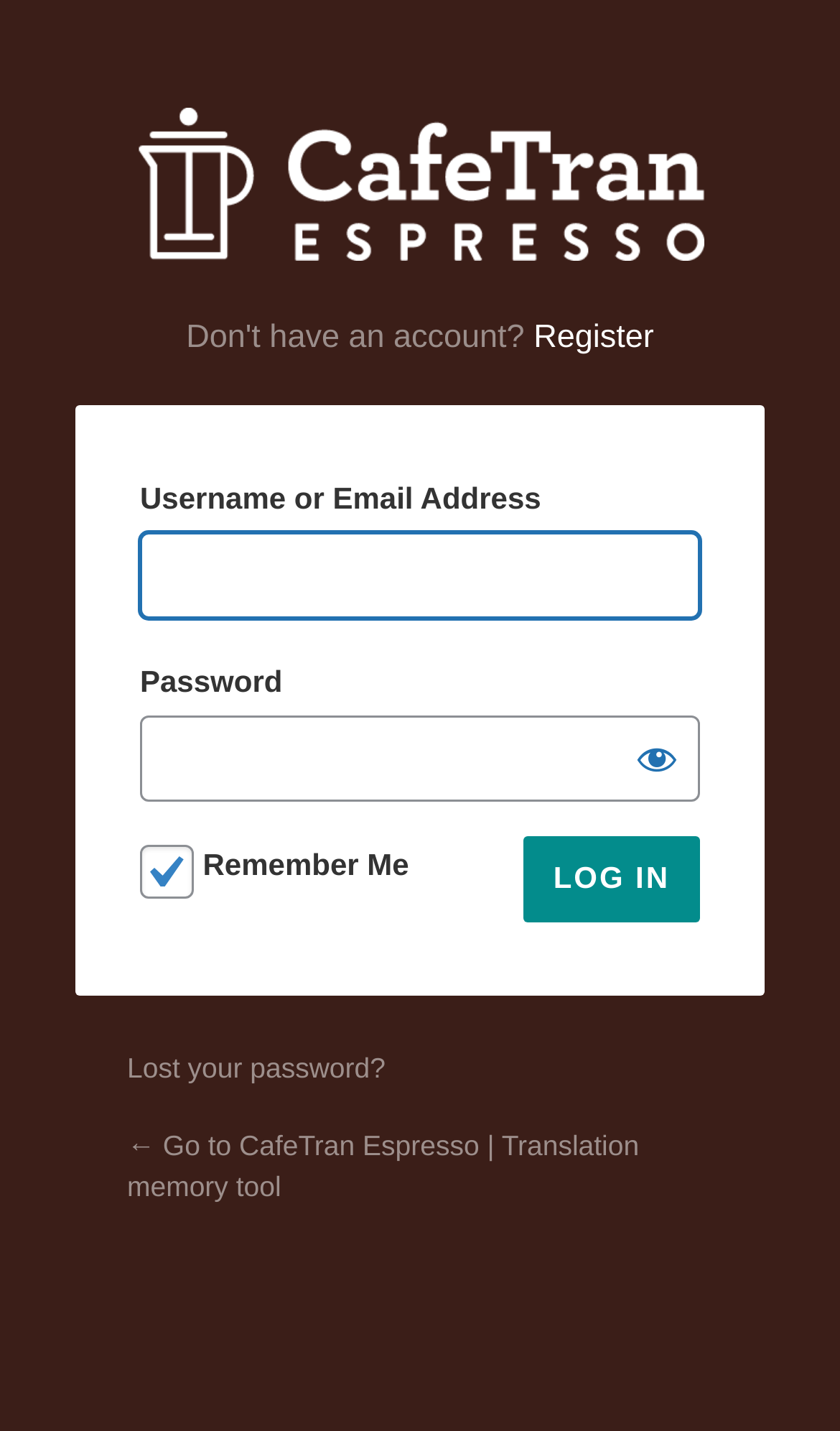Provide the bounding box coordinates of the section that needs to be clicked to accomplish the following instruction: "Log In."

[0.623, 0.584, 0.833, 0.645]